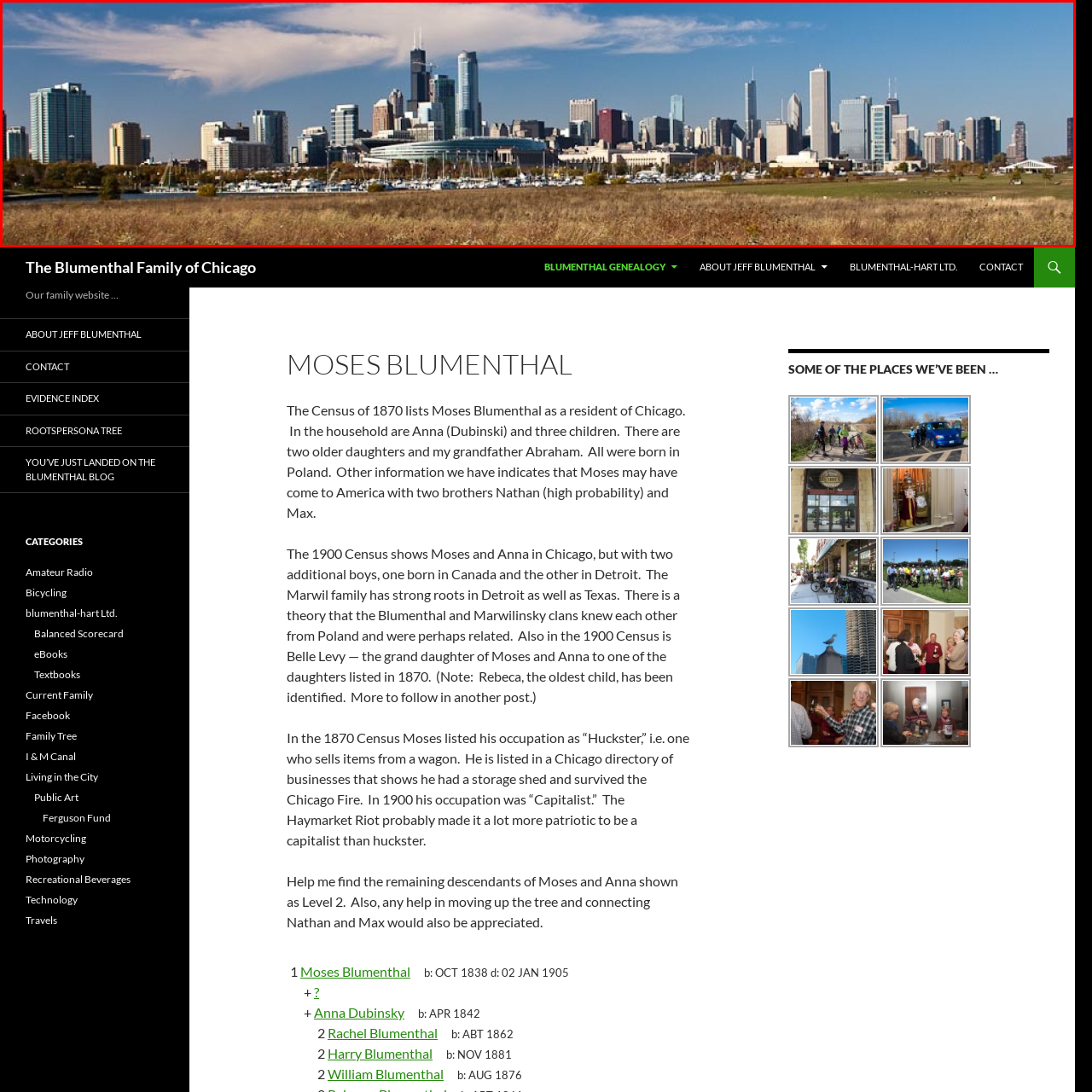Draft a detailed caption for the image located inside the red outline.

The image showcases a stunning panoramic view of the Chicago skyline, where iconic skyscrapers rise gracefully against a clear blue sky. In the foreground, a field of golden grass creates a natural frame, contrasting beautifully with the vibrant urban scene. Notable buildings, including the Willis Tower, are prominent in the skyline, reflecting the city's architectural diversity. The scene captures the essence of Chicago, illustrating its blend of nature and urban life, with the shimmering waters of the harbor visible where boats are moored. This picturesque landscape is part of the narrative surrounding the Blumenthal family, whose historical ties to Chicago are highlighted throughout the related content.